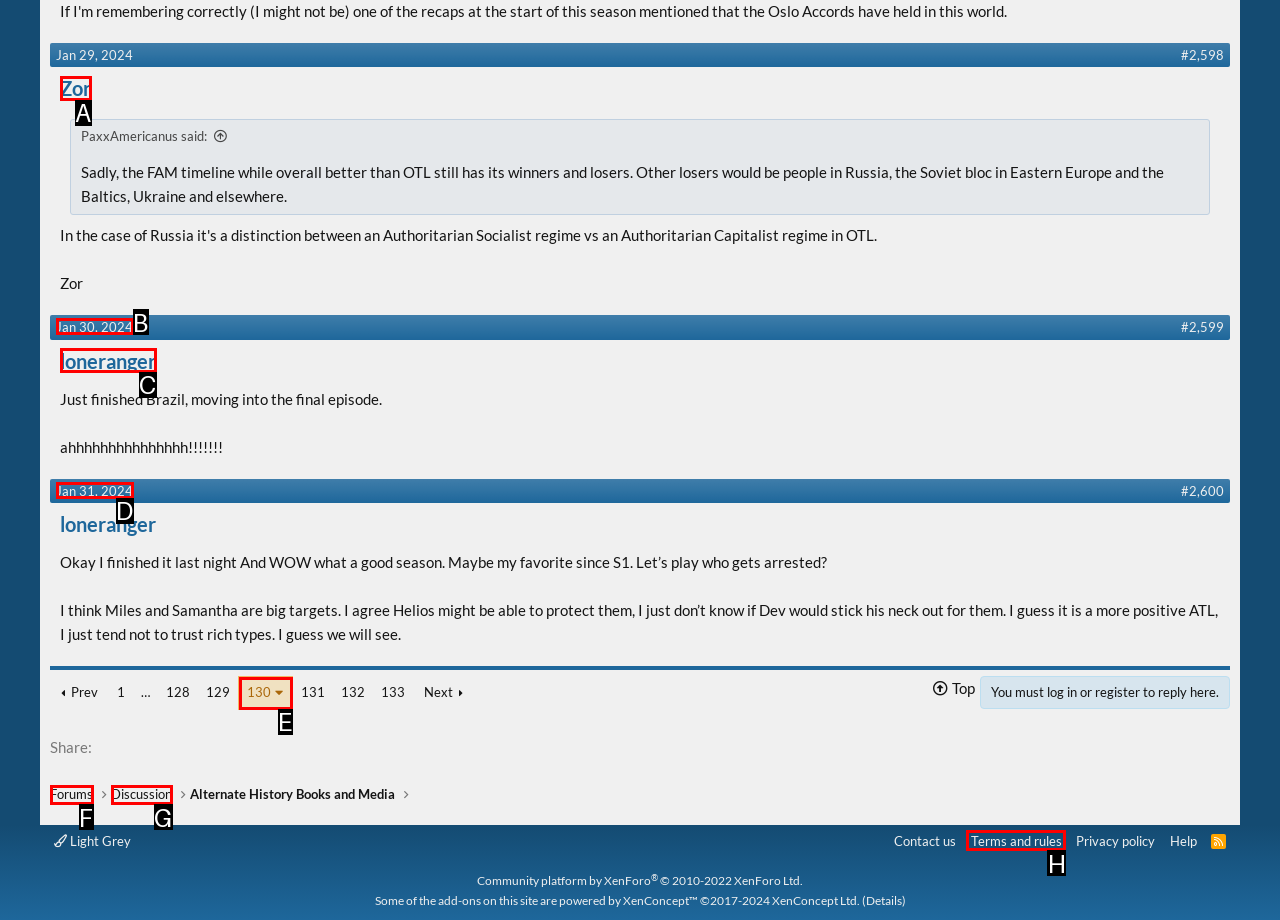Tell me the letter of the option that corresponds to the description: Terms and rules
Answer using the letter from the given choices directly.

H